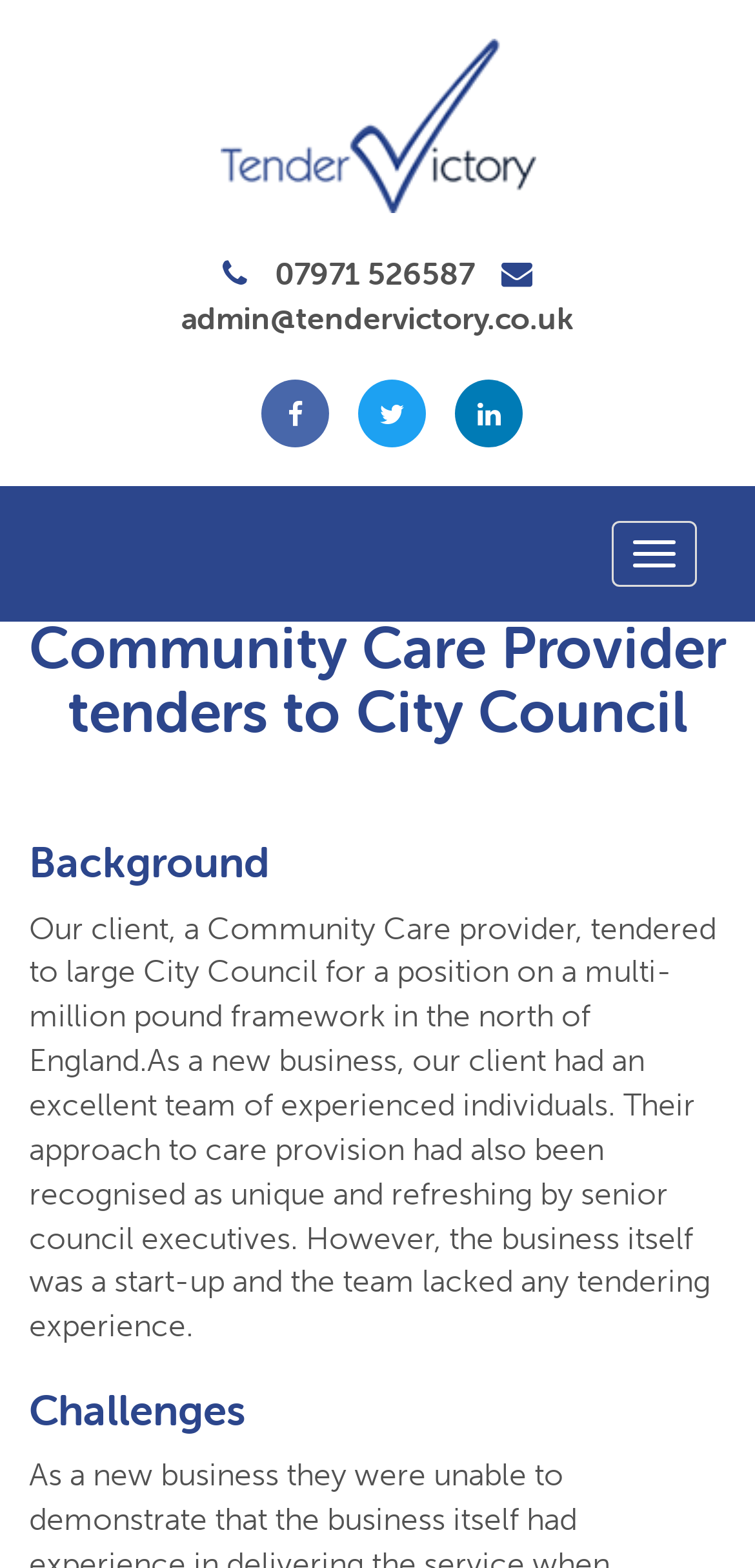Analyze the image and deliver a detailed answer to the question: What is the contact email?

The contact email is located at the top right of the webpage, and it is a link with the text 'admin@tendervictory.co.uk'.